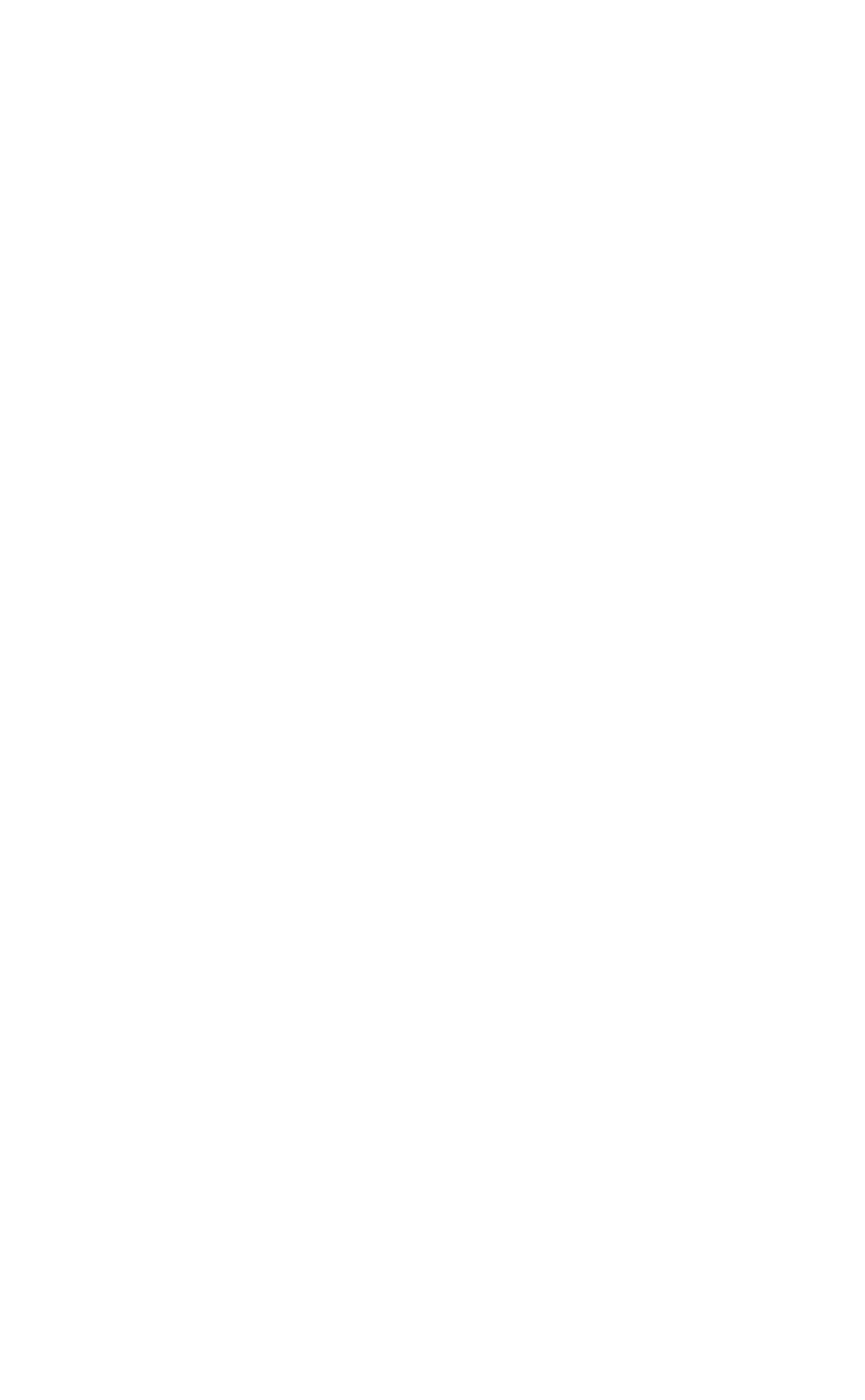Show the bounding box coordinates of the element that should be clicked to complete the task: "Click on Movies".

[0.525, 0.003, 0.68, 0.037]